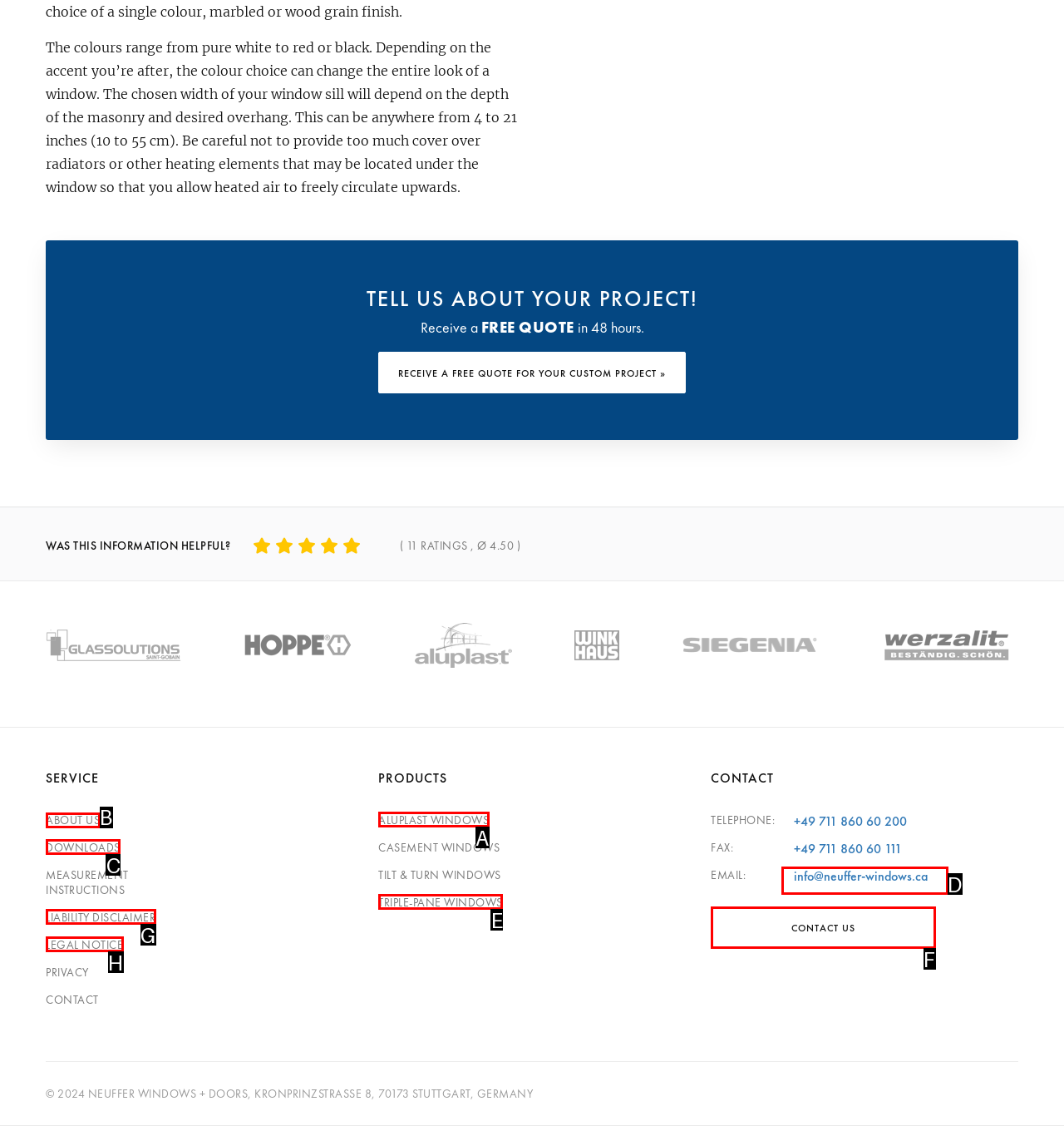Identify the correct HTML element to click to accomplish this task: go to home page
Respond with the letter corresponding to the correct choice.

None